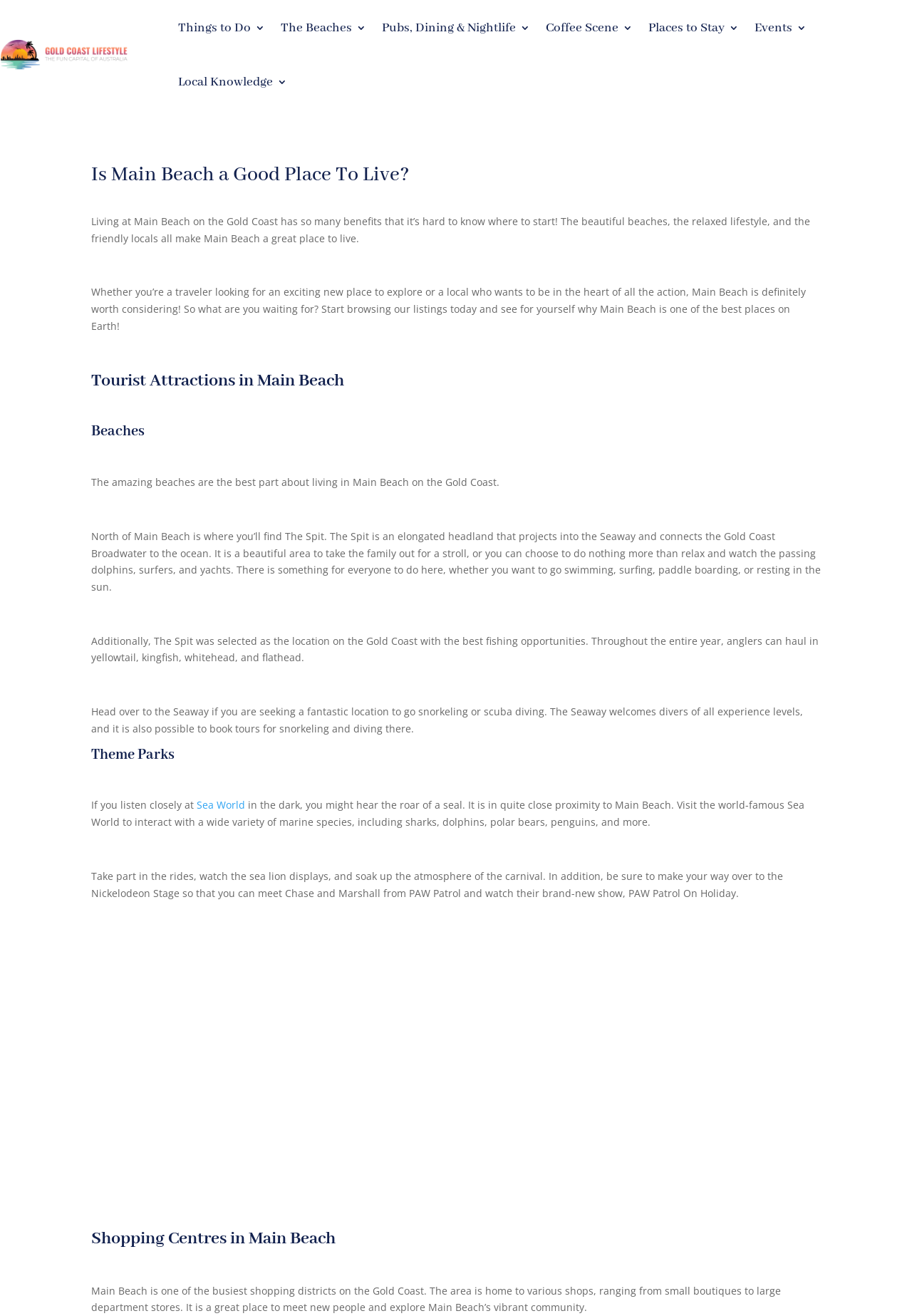Locate the bounding box coordinates of the area to click to fulfill this instruction: "Visit 'Sea World'". The bounding box should be presented as four float numbers between 0 and 1, in the order [left, top, right, bottom].

[0.216, 0.607, 0.269, 0.617]